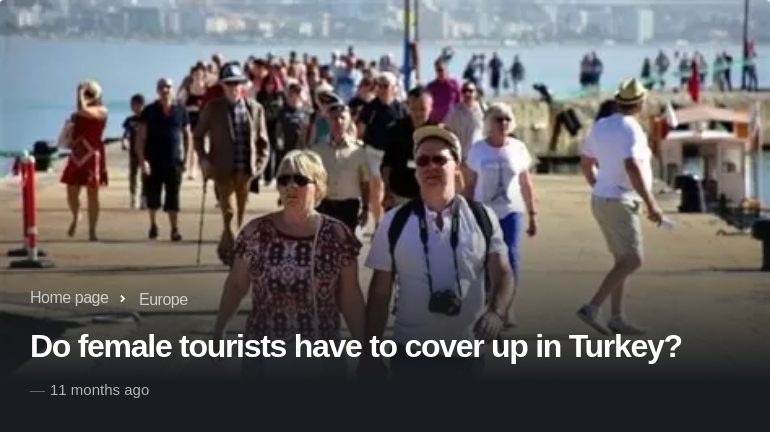Explain what is happening in the image with as much detail as possible.

The image depicts a bustling scene of tourists walking along a coastal promenade, embodying the lively spirit of travel and exploration in Turkey. In the foreground, a diverse group of visitors, including a couple in casual attire, strolls together, suggesting a relaxed atmosphere typical of holiday destinations. The backdrop features beautiful waters and a distant range of buildings, highlighting Turkey’s appealing seaside attractions. The accompanying text, "Do female tourists have to cover up in Turkey?" poses a relevant question to potential travelers, while the date stamp indicates this discussion was pertinent approximately 11 months ago. This context emphasizes the cultural considerations that female travelers may encounter while visiting a popular tourist destination known for its rich history and diverse customs.